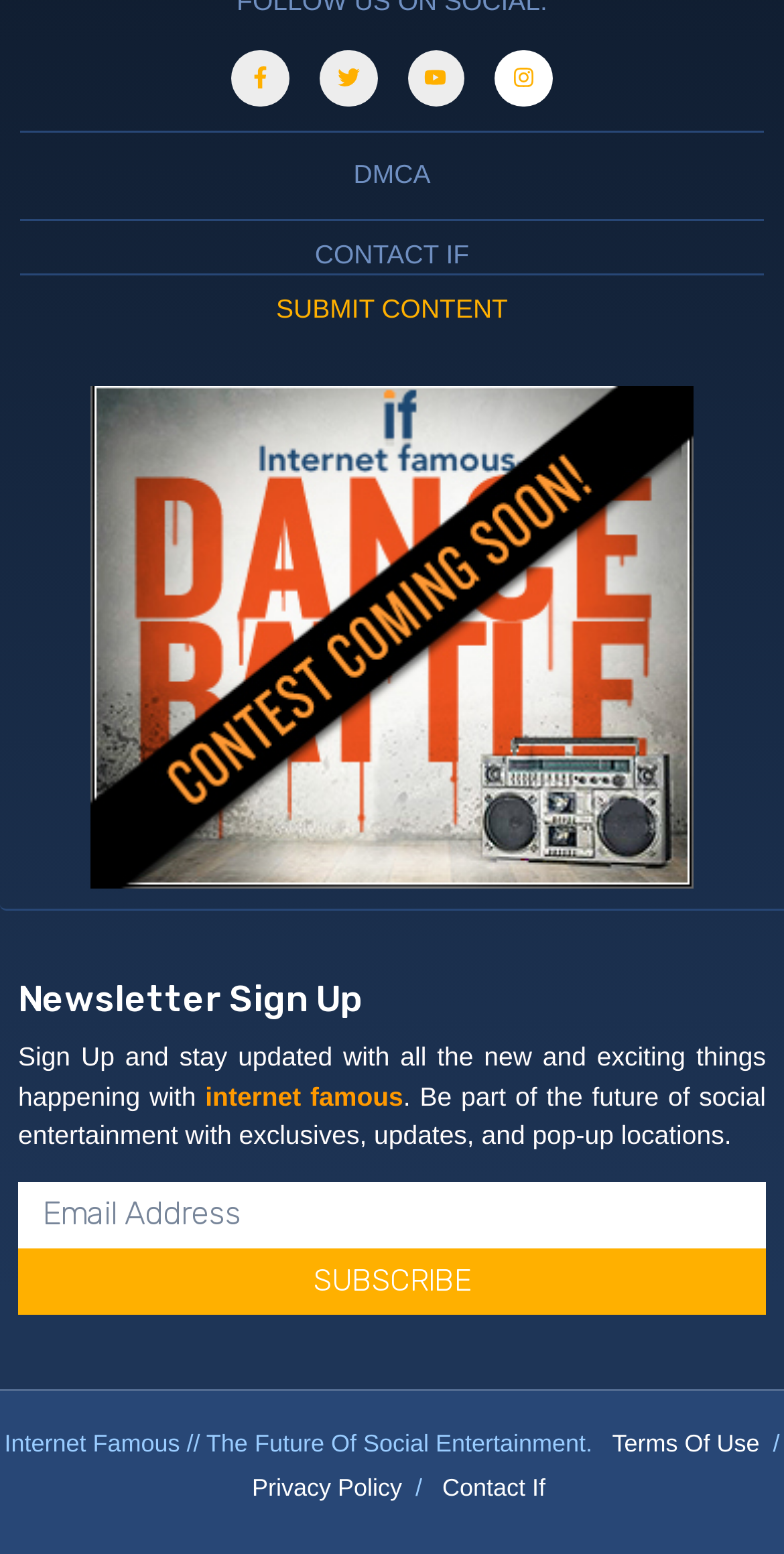What is the purpose of the form at the bottom?
Use the image to answer the question with a single word or phrase.

Newsletter Sign Up